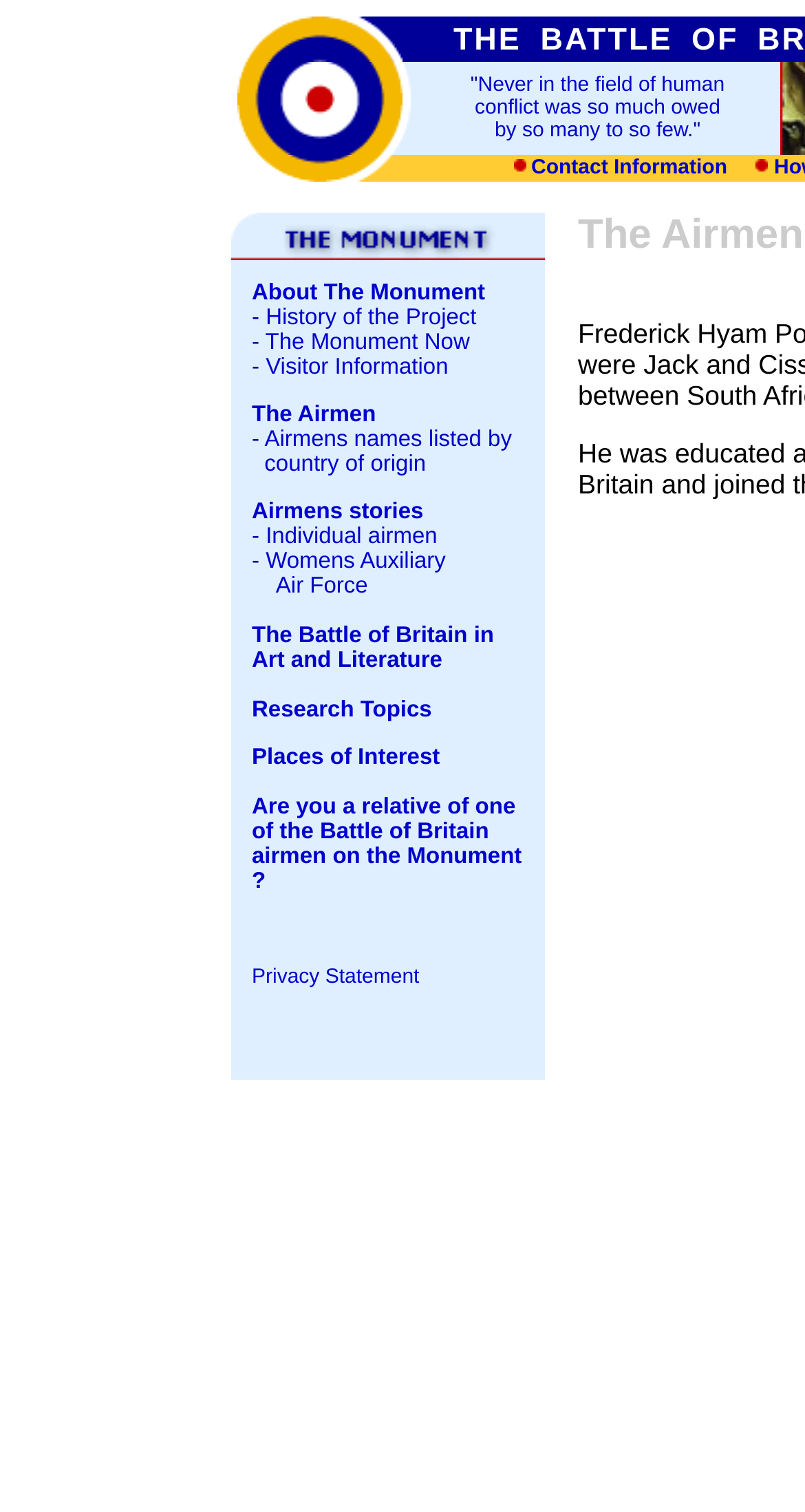Locate the bounding box coordinates of the area you need to click to fulfill this instruction: 'Go to 'About The Monument''. The coordinates must be in the form of four float numbers ranging from 0 to 1: [left, top, right, bottom].

[0.313, 0.186, 0.603, 0.202]